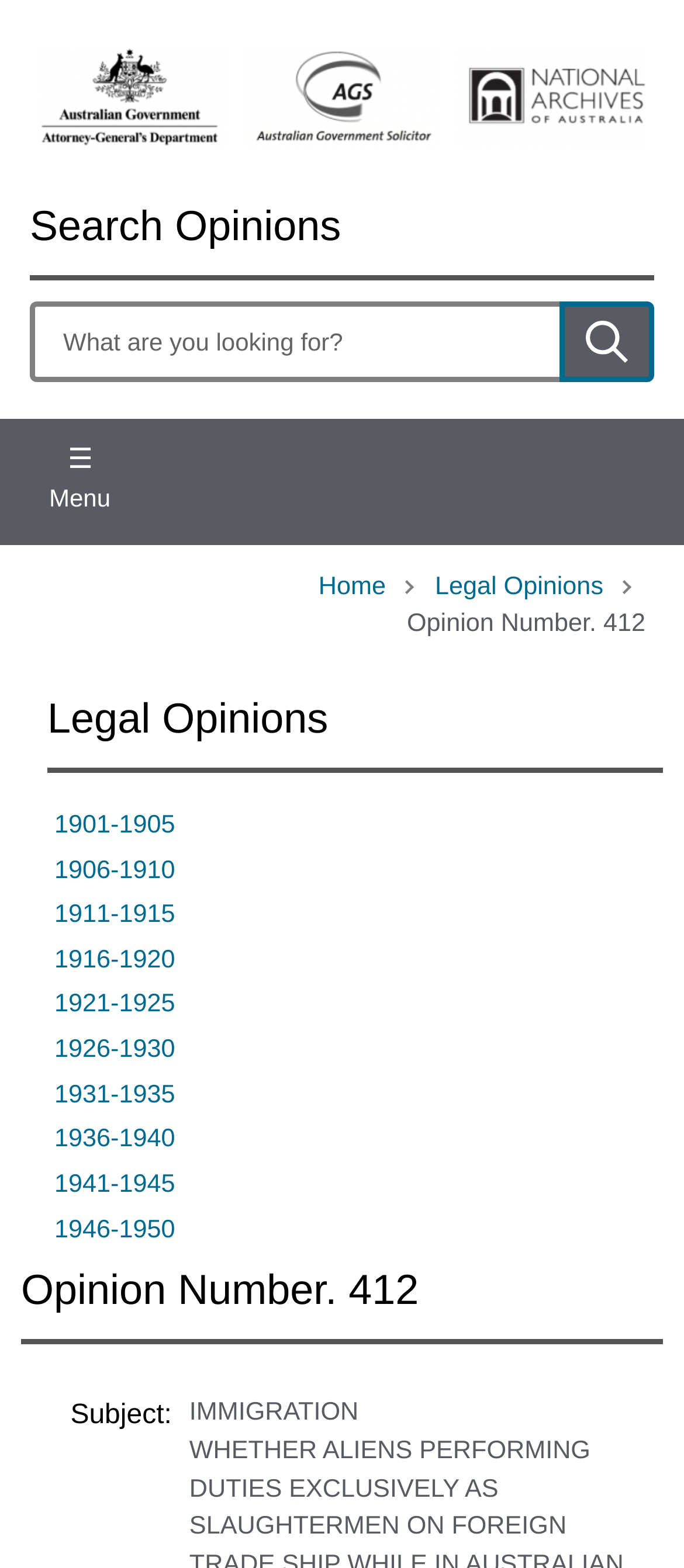Answer this question using a single word or a brief phrase:
What is the logo on the top left?

Attorney-General's Department Logo